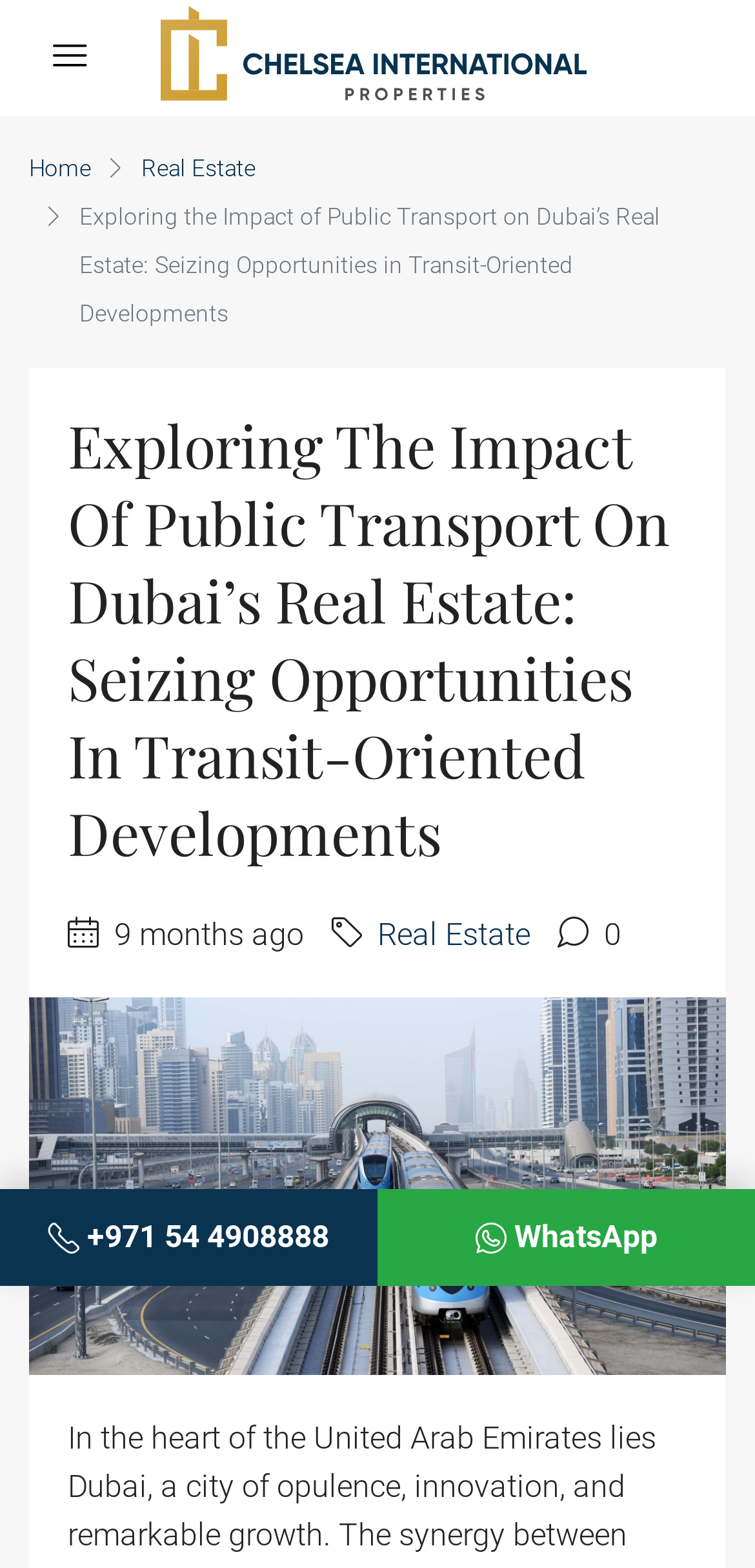Find the bounding box coordinates for the HTML element described as: "WhatsApp". The coordinates should consist of four float values between 0 and 1, i.e., [left, top, right, bottom].

[0.5, 0.758, 1.0, 0.82]